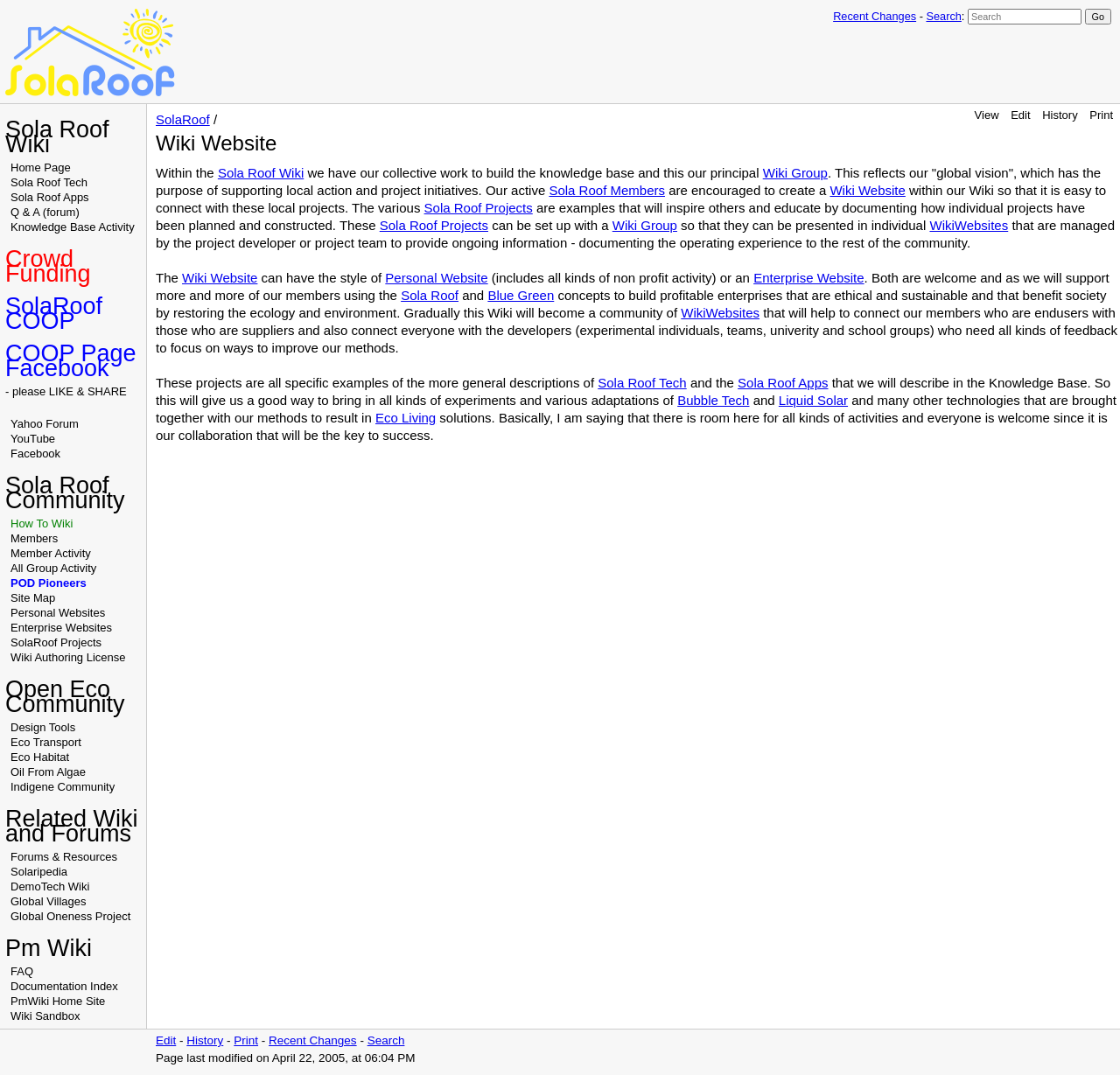What is the purpose of the wiki?
Refer to the screenshot and answer in one word or phrase.

To build a knowledge base